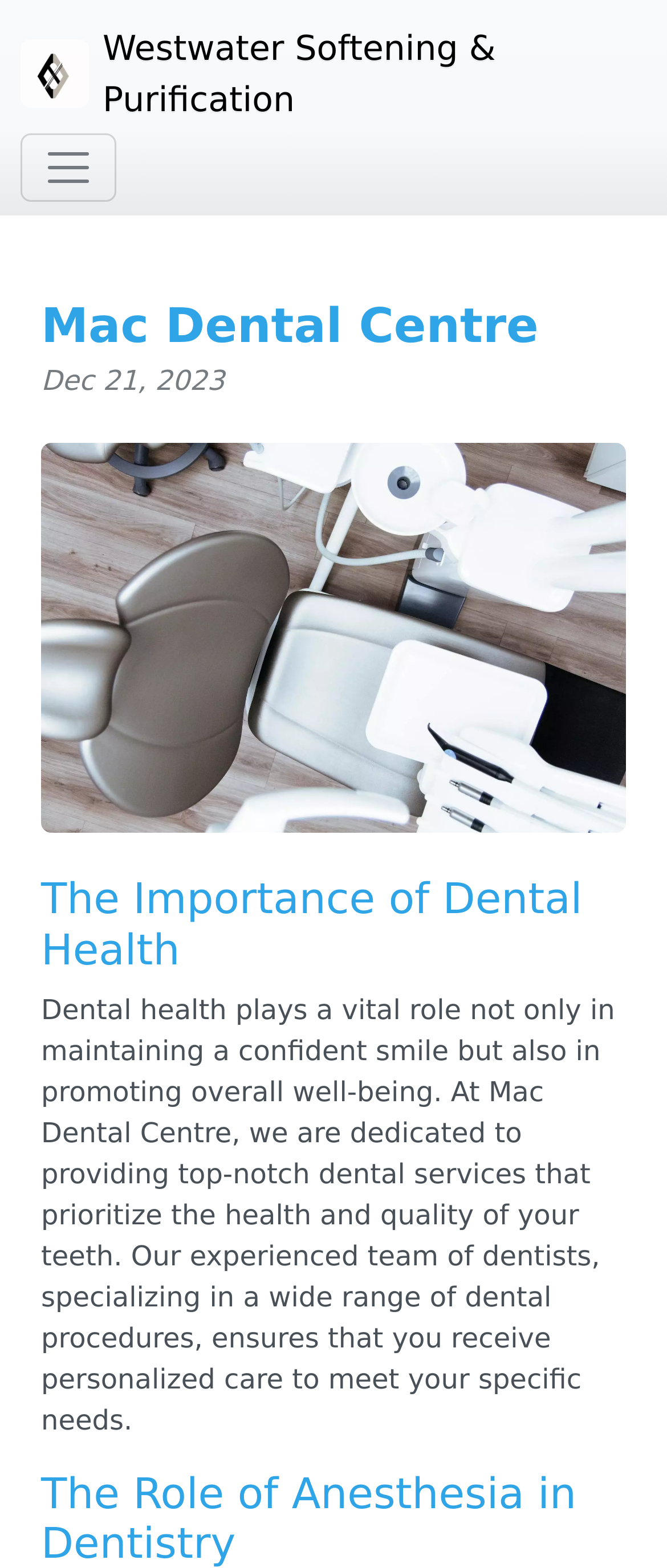What is the focus of the dental centre?
Provide a detailed answer to the question using information from the image.

The focus of the dental centre can be inferred from the StaticText element, which states that the centre is 'dedicated to providing top-notch dental services that prioritize the health and quality of your teeth'. This suggests that the centre's main focus is on maintaining good health and quality of teeth.